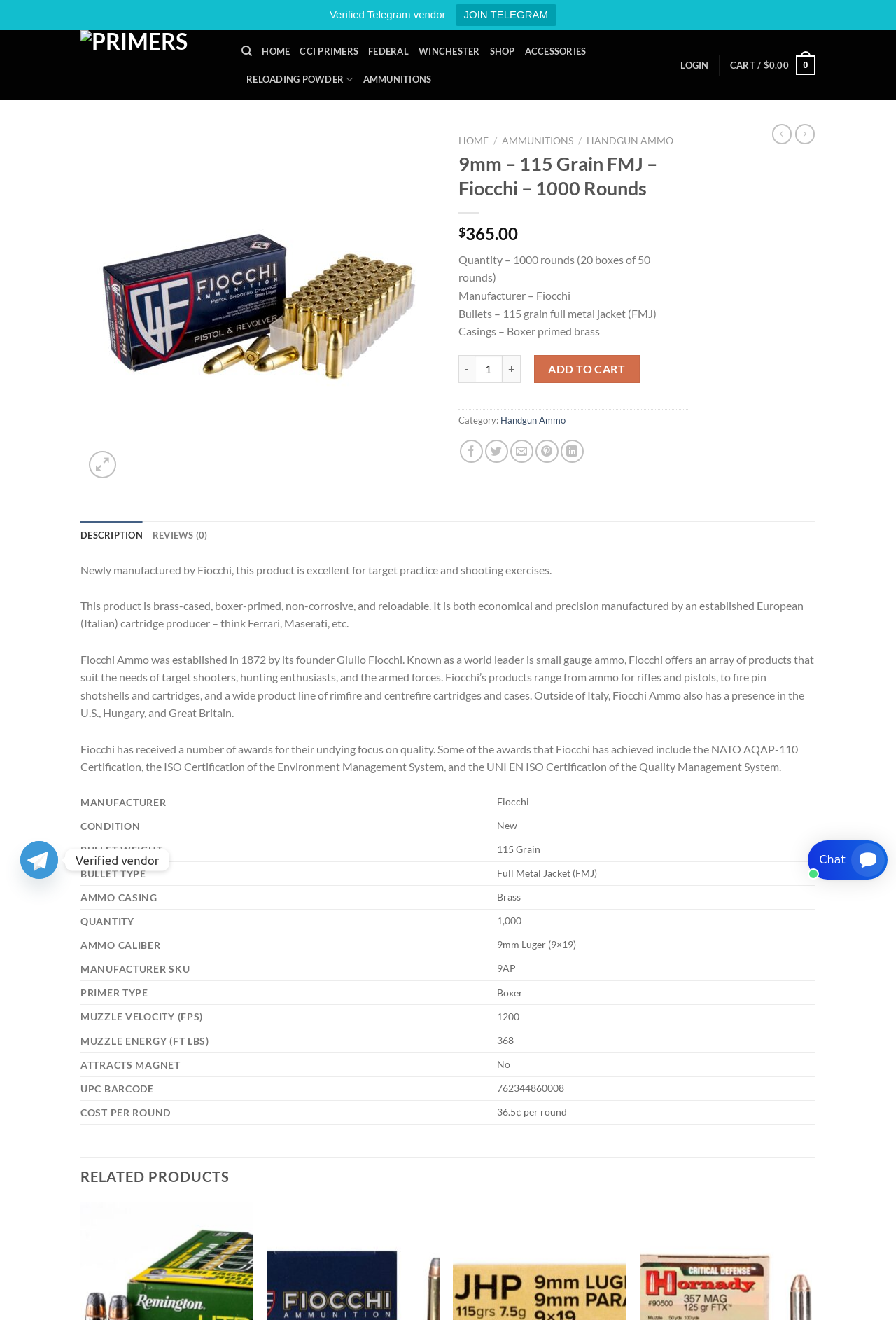How many rounds of ammunition are in each box?
From the image, respond with a single word or phrase.

50